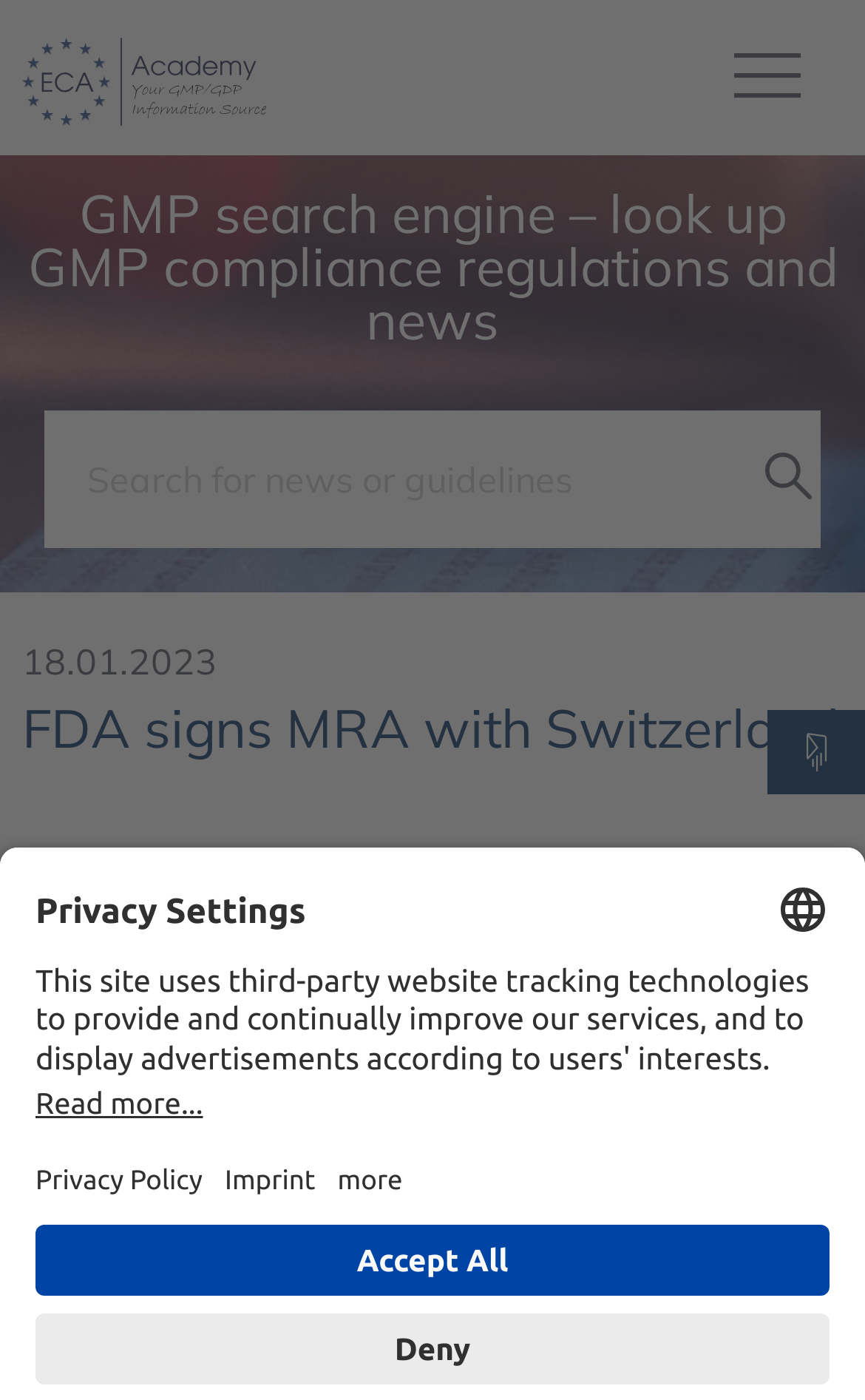Bounding box coordinates are specified in the format (top-left x, top-left y, bottom-right x, bottom-right y). All values are floating point numbers bounded between 0 and 1. Please provide the bounding box coordinate of the region this sentence describes: Privacy Policy

[0.041, 0.827, 0.234, 0.855]